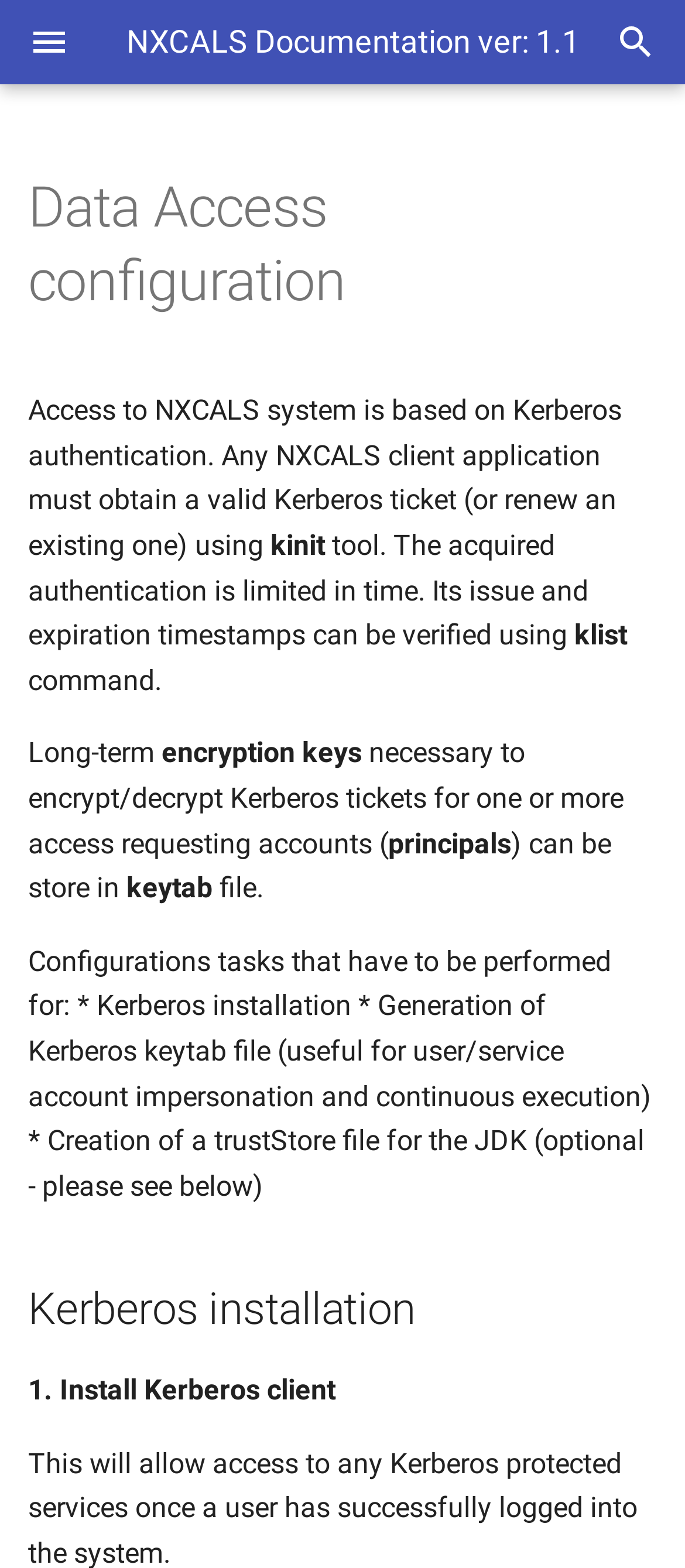Determine the coordinates of the bounding box that should be clicked to complete the instruction: "Click on 'Skip to content'". The coordinates should be represented by four float numbers between 0 and 1: [left, top, right, bottom].

[0.026, 0.02, 0.295, 0.05]